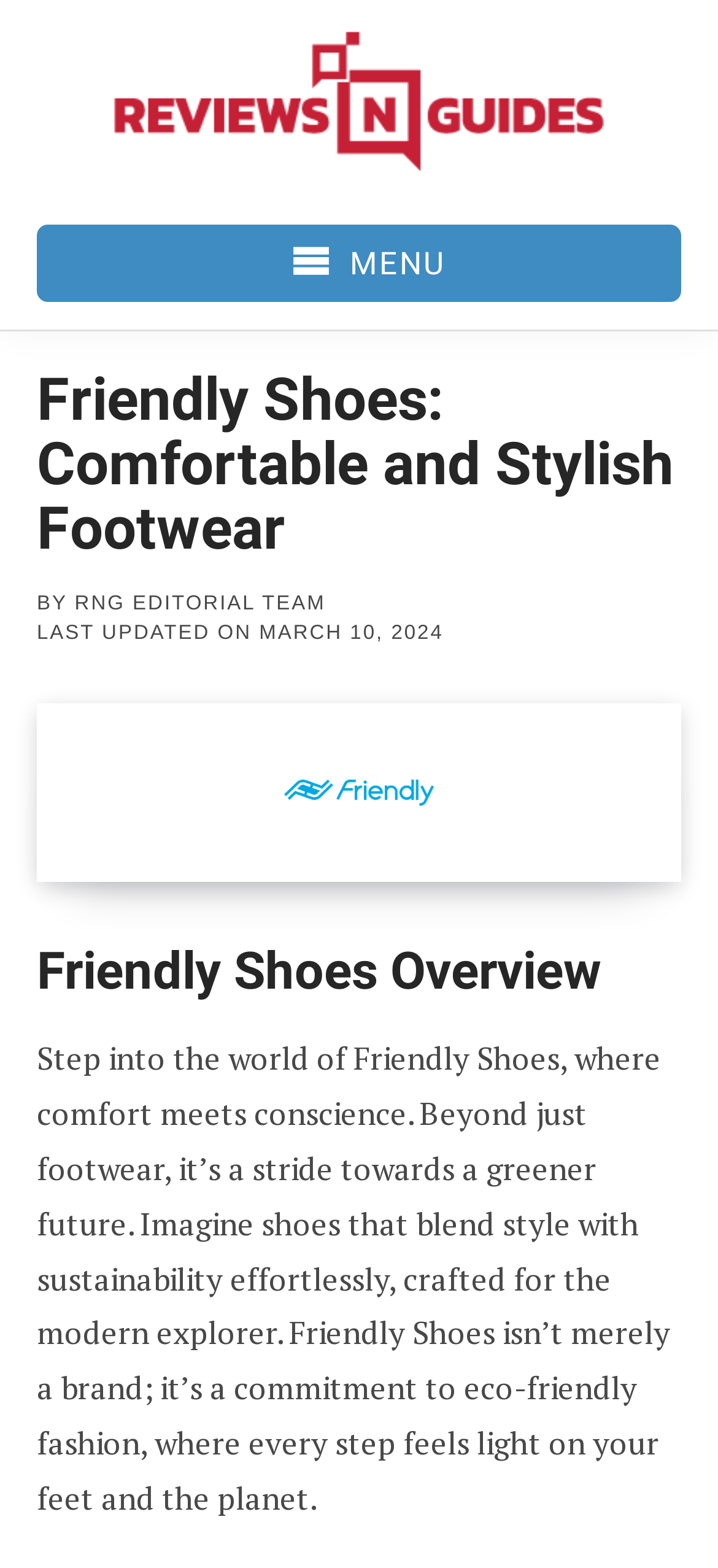Locate the bounding box of the UI element defined by this description: "alt="reviewsnguidesnewlogo"". The coordinates should be given as four float numbers between 0 and 1, formatted as [left, top, right, bottom].

[0.051, 0.018, 0.949, 0.111]